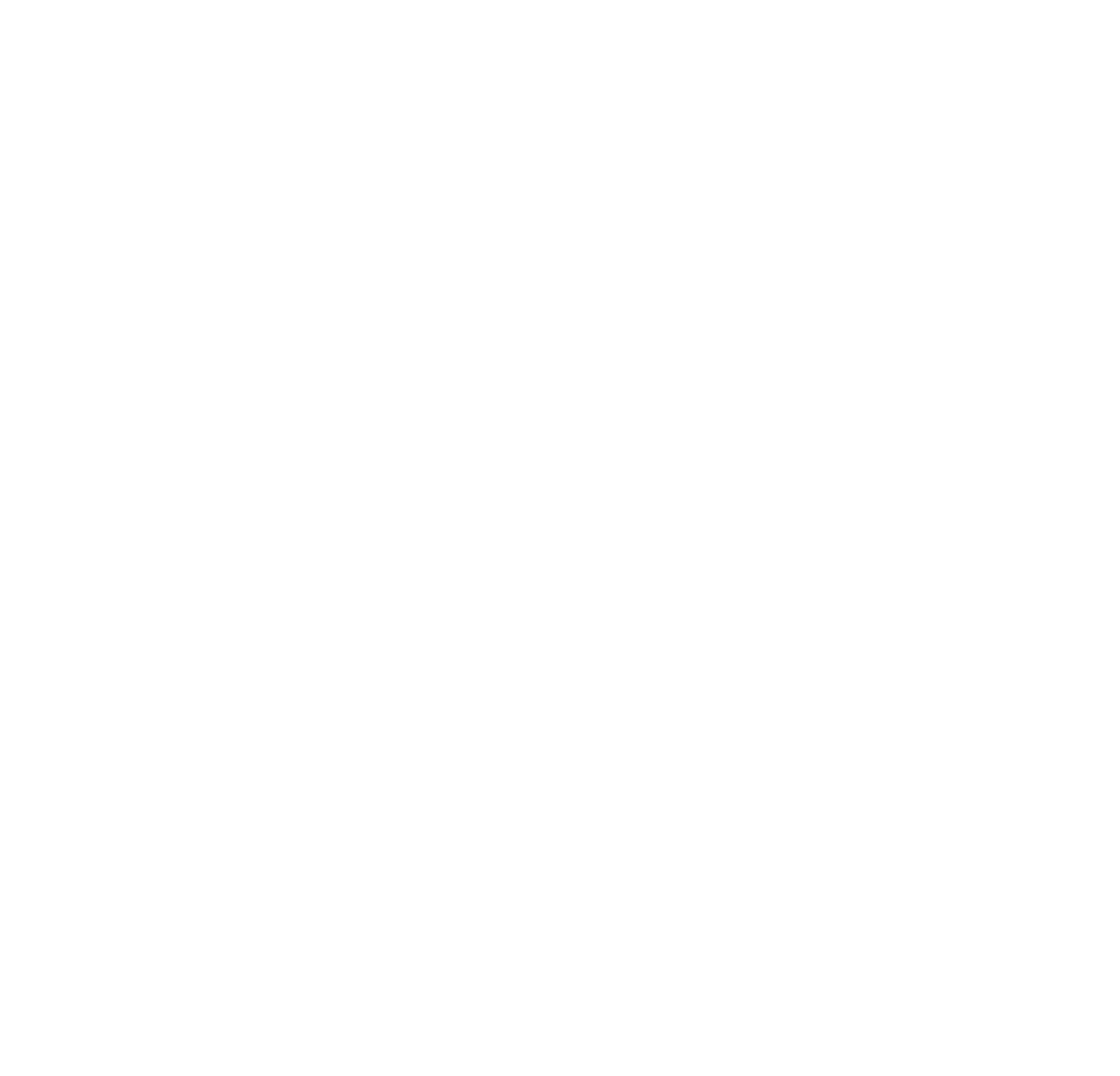Provide a thorough description of the webpage you see.

This webpage is about a cacao turmeric latte recipe, specifically designed to balance hormones naturally and provide energy. At the top, there are social media links, including Facebook, Instagram, Pinterest, and TikTok, accompanied by their respective icons. Below these links, there is a notification about 10,000+ 5-star reviews and free shipping over $75 for US and CAD customers.

On the left side, there is a navigation menu with links to Home, Shop, Learn More, and Blog. Below this menu, there are three promotional links: one to join a community, another to shop now and pay later with AfterPay, and a third to save 15% off an order by downloading the mobile app.

The main content of the webpage is about the cacao turmeric latte recipe. There is a heading that reads "Cacao Turmeric Latte: The Perfect Intake to Balance Your Hormones" followed by a brief description of the recipe and its benefits. Below this, there is an image of the turmeric latte.

The recipe itself is listed in a step-by-step format, with each ingredient and instruction marked by a bullet point. The ingredients include hot water, cacao powder, cashew butter, Reishi powder (optional), ground organic turmeric powder, and vanilla collagen peptides. The instructions are accompanied by links to purchase some of the ingredients.

At the bottom of the page, there are links to track an order, contact us, and search the website, as well as a cart and account link.